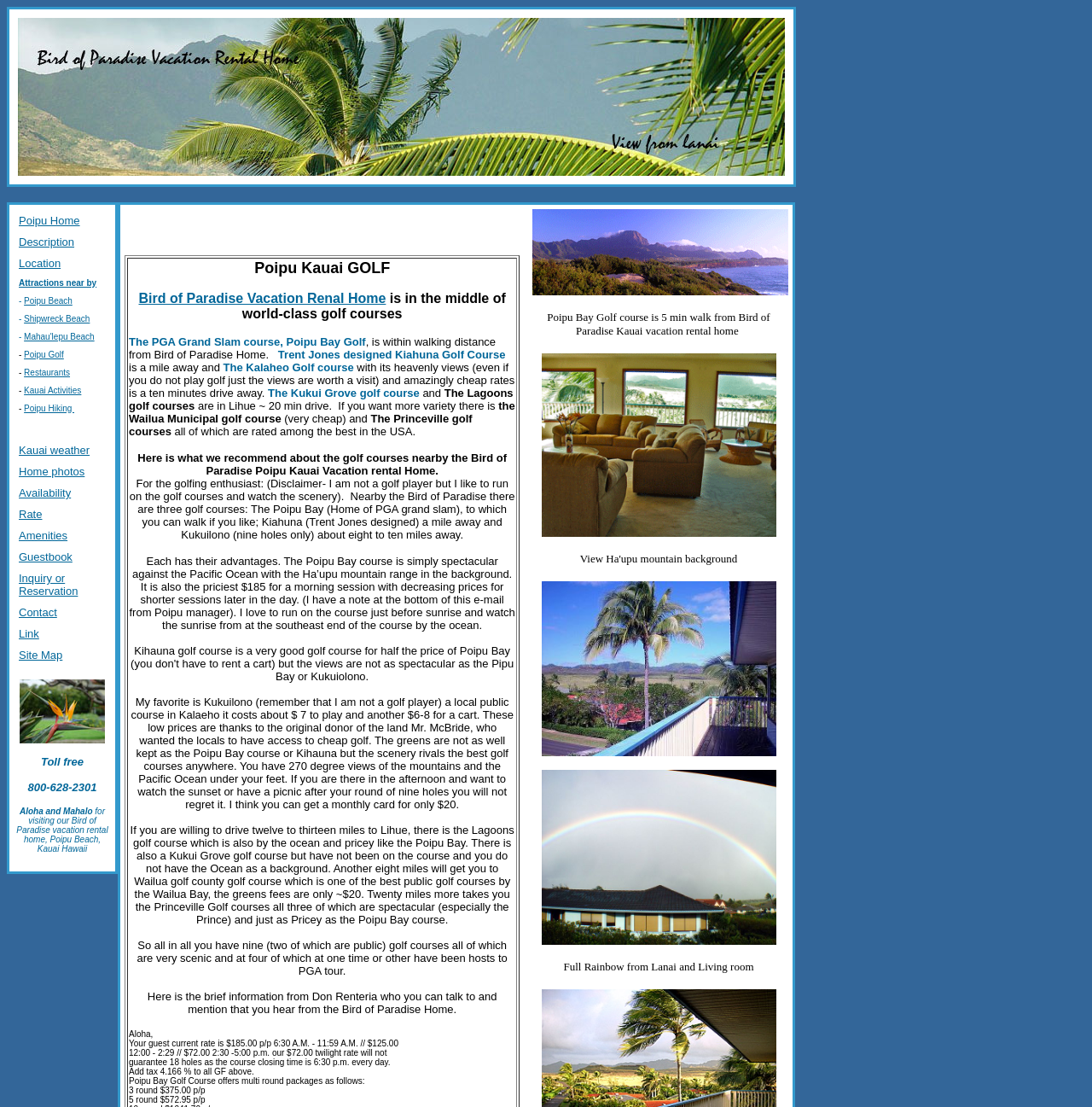Determine the coordinates of the bounding box for the clickable area needed to execute this instruction: "View Home photos".

[0.014, 0.417, 0.1, 0.435]